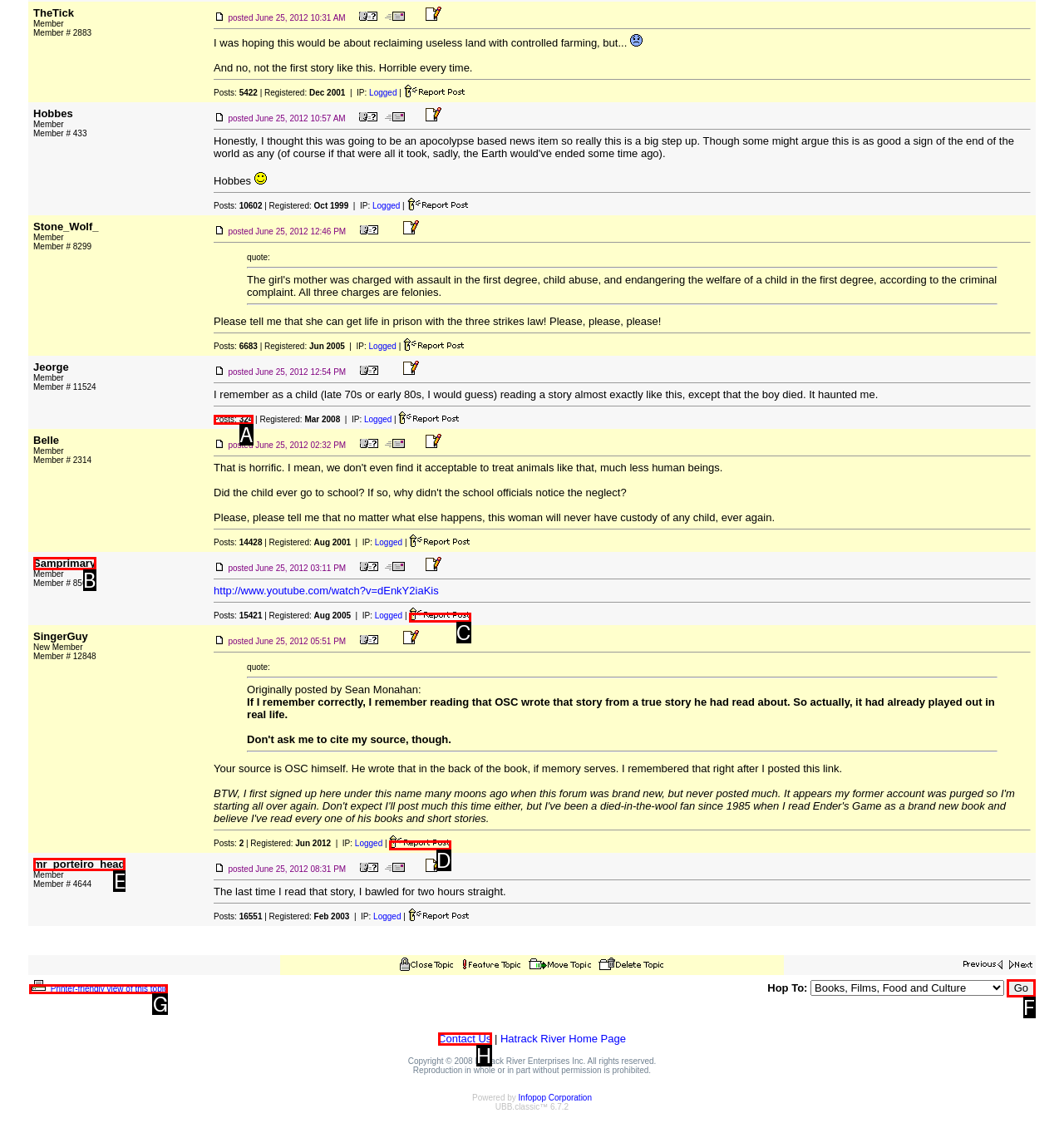From the choices provided, which HTML element best fits the description: mr_porteiro_head? Answer with the appropriate letter.

E